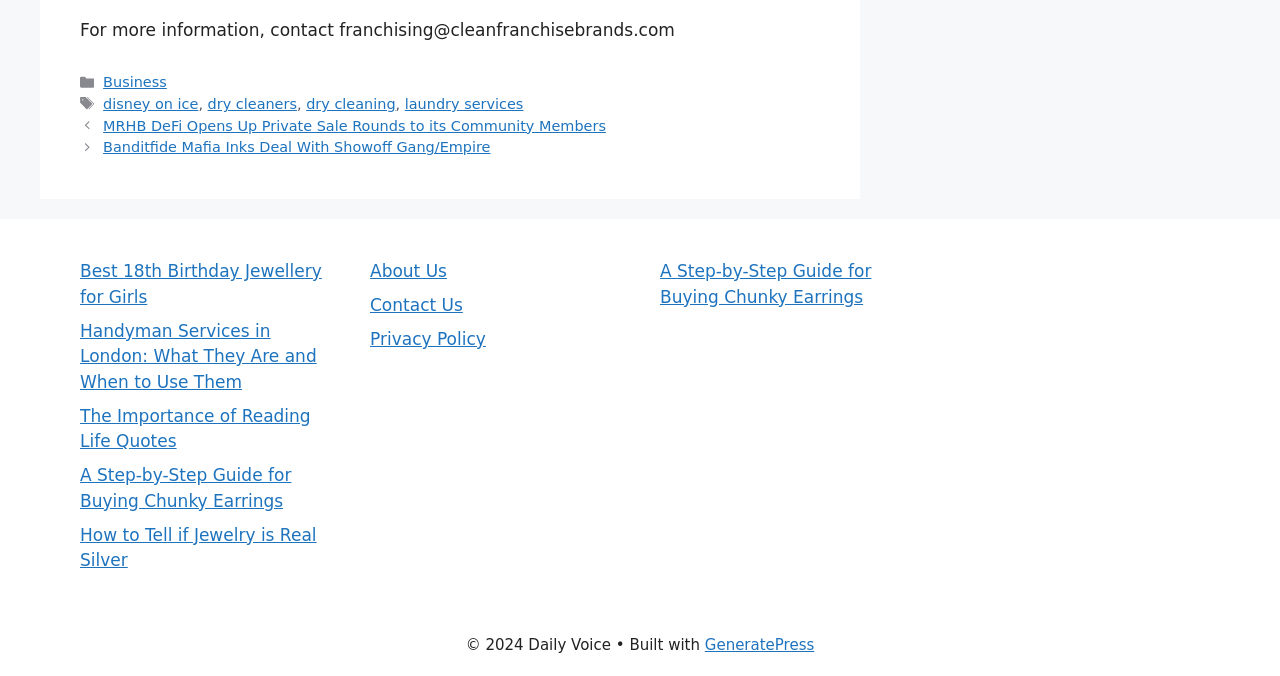Identify the bounding box for the UI element described as: "Business". Ensure the coordinates are four float numbers between 0 and 1, formatted as [left, top, right, bottom].

[0.081, 0.11, 0.13, 0.134]